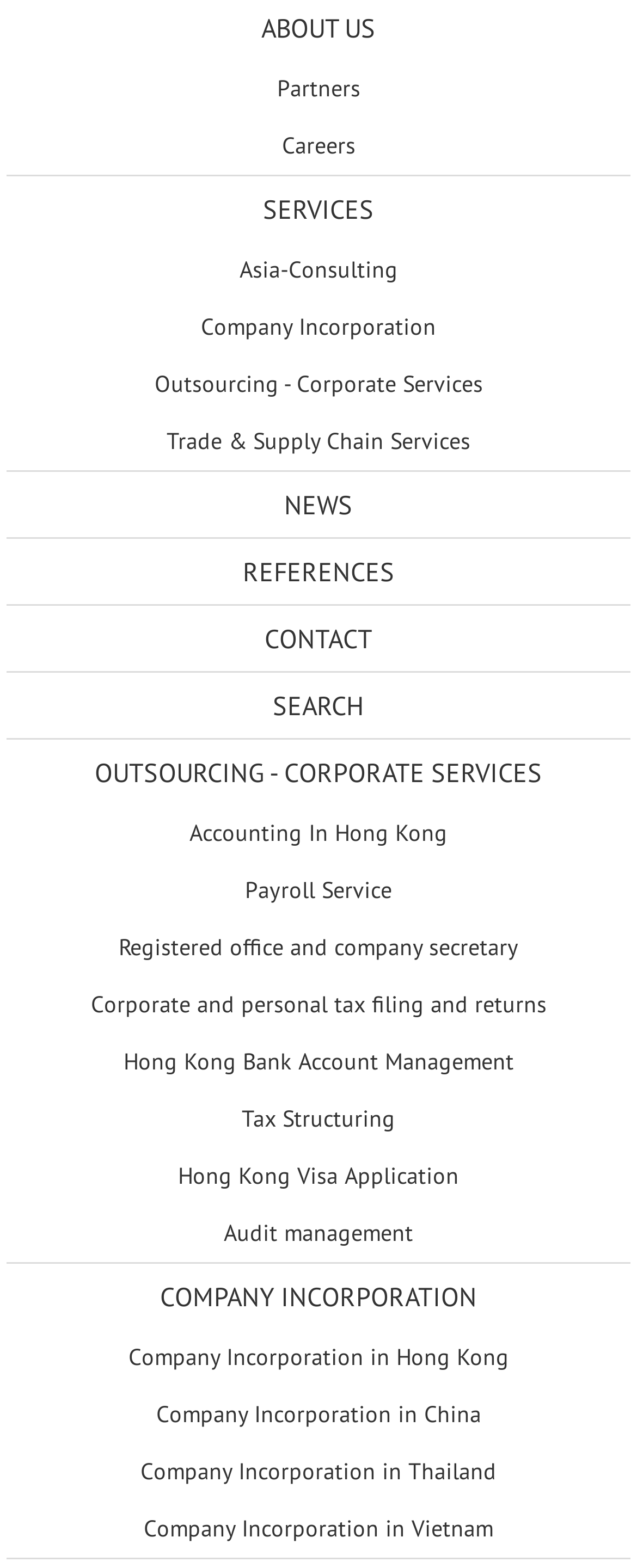Provide the bounding box coordinates of the HTML element described as: "Company Incorporation". The bounding box coordinates should be four float numbers between 0 and 1, i.e., [left, top, right, bottom].

[0.011, 0.191, 0.989, 0.227]